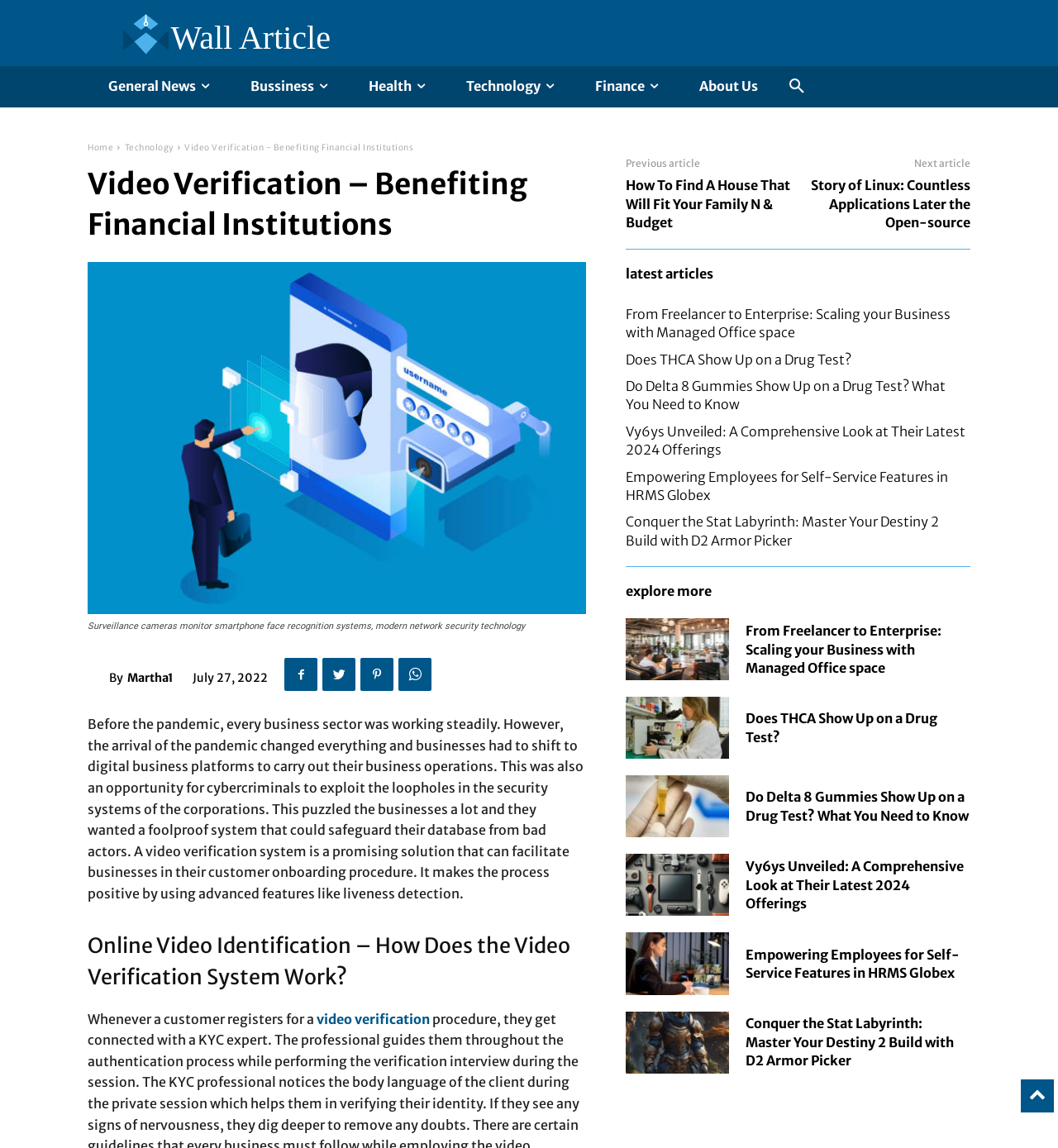What is the logo of Wall Article?
Give a one-word or short-phrase answer derived from the screenshot.

Wall Article Logo